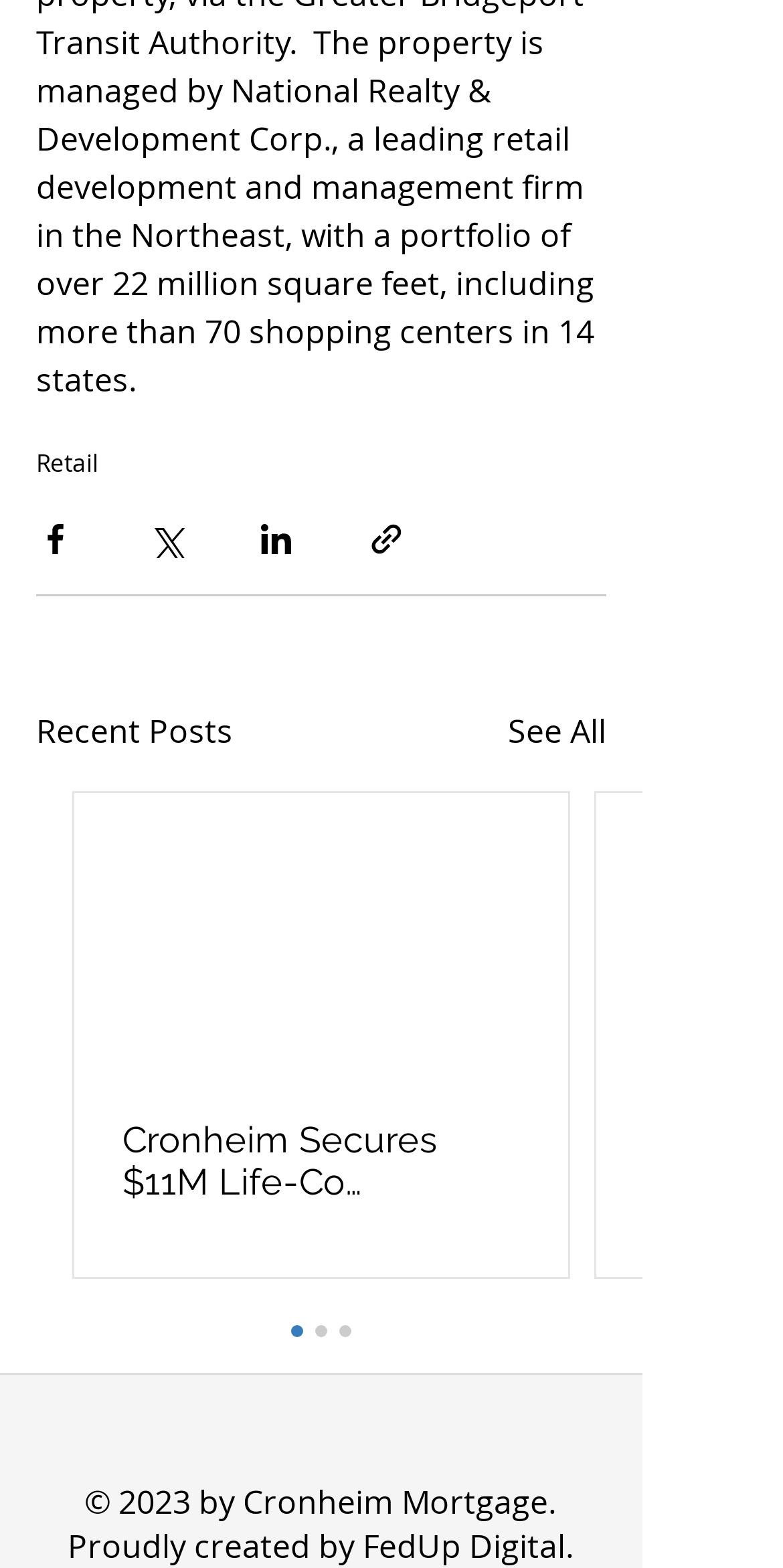Analyze the image and give a detailed response to the question:
What is the name of the company that created this website?

The answer can be found at the bottom of the webpage, where it says 'Proudly created by FedUp Digital.'